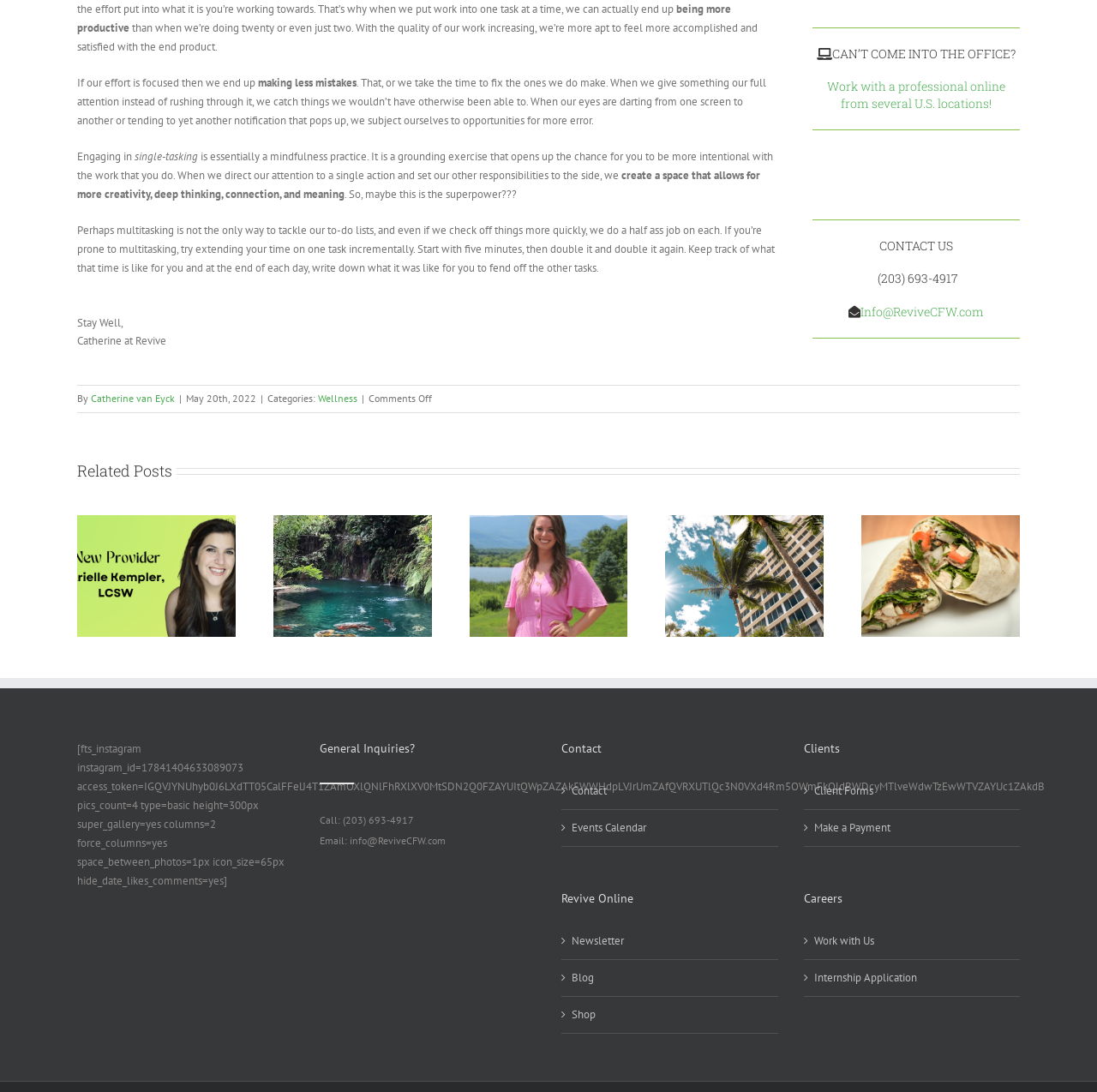Please specify the bounding box coordinates of the clickable section necessary to execute the following command: "Click on 'Credit Cards & Loans'".

None